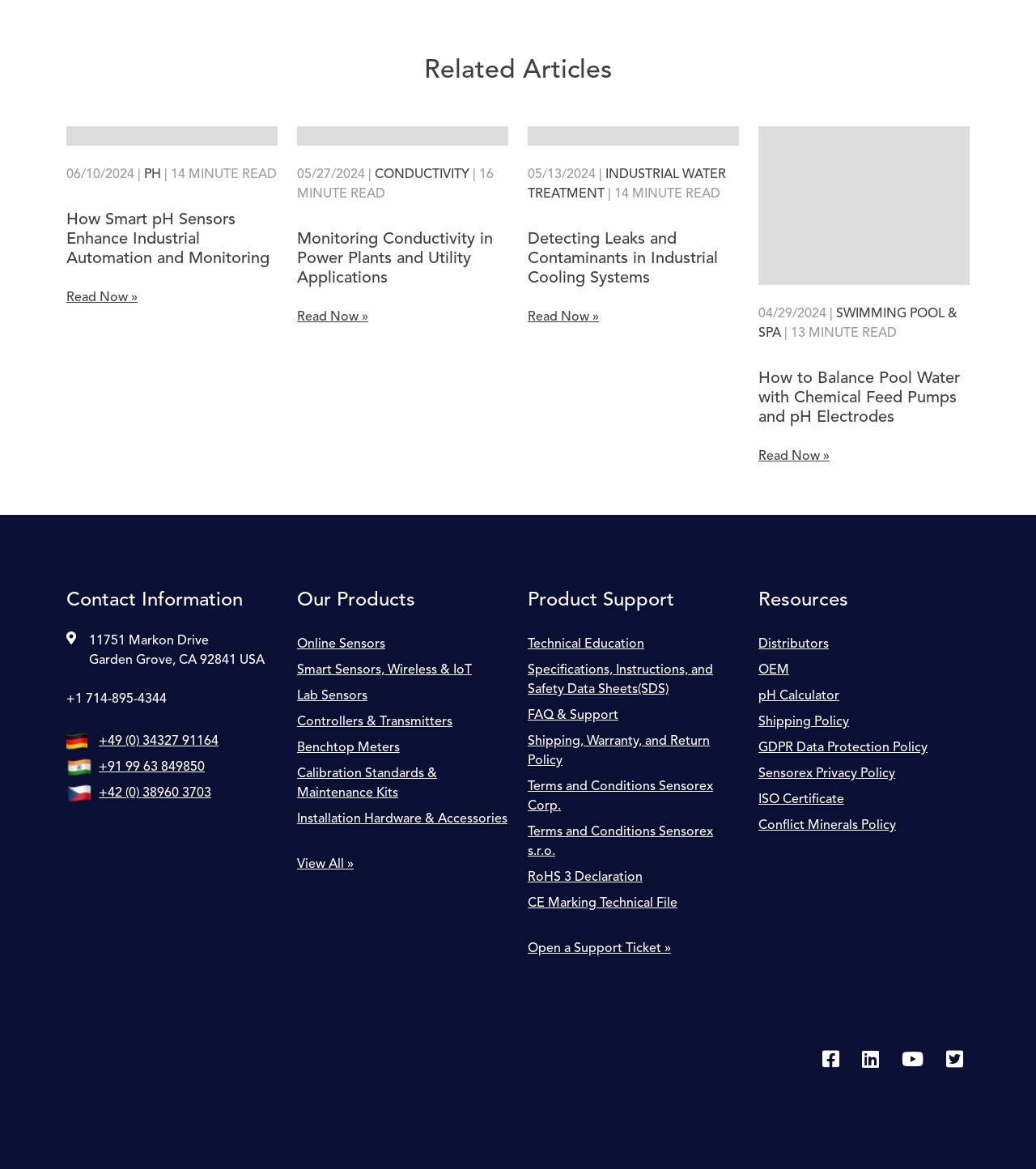Reply to the question below using a single word or brief phrase:
What is the topic of the first article?

pH Sensors